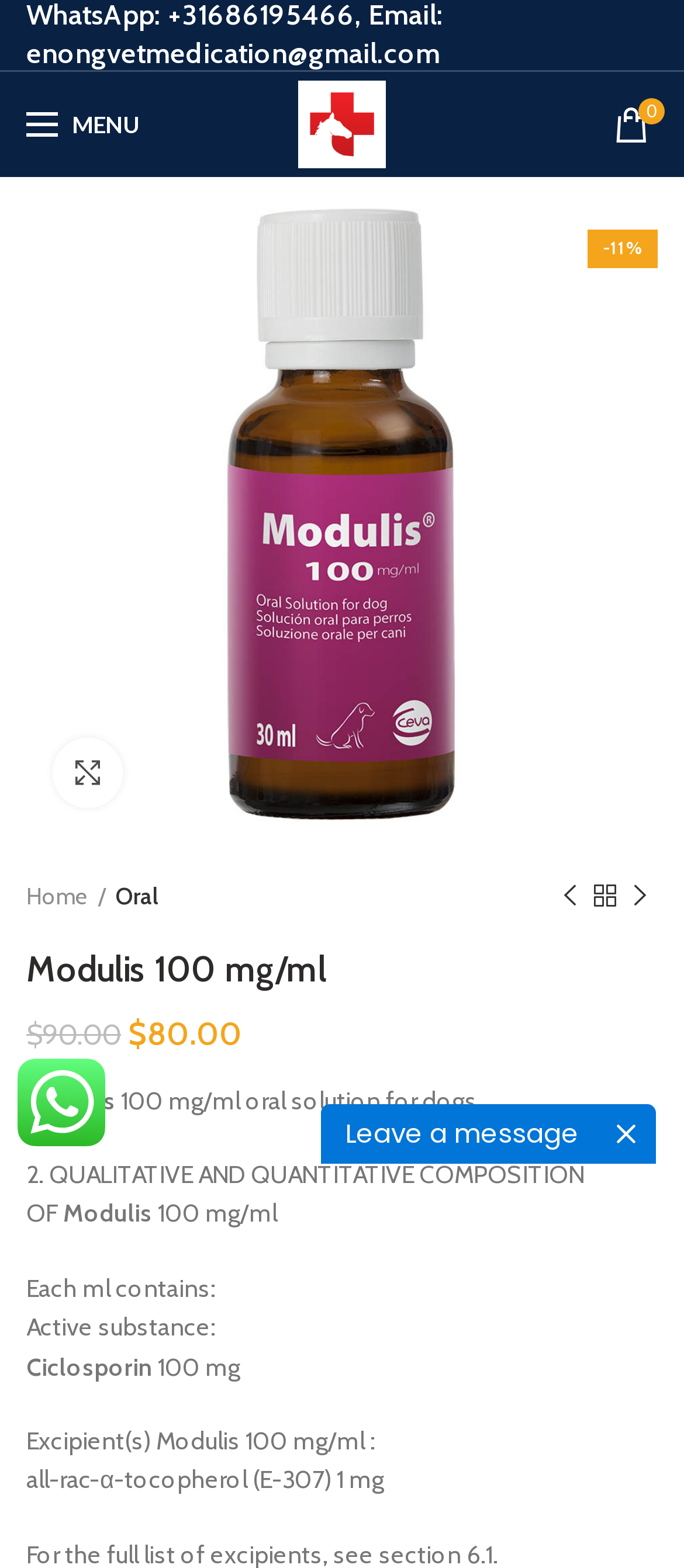Locate the bounding box coordinates of the element's region that should be clicked to carry out the following instruction: "View the previous product". The coordinates need to be four float numbers between 0 and 1, i.e., [left, top, right, bottom].

[0.808, 0.56, 0.859, 0.582]